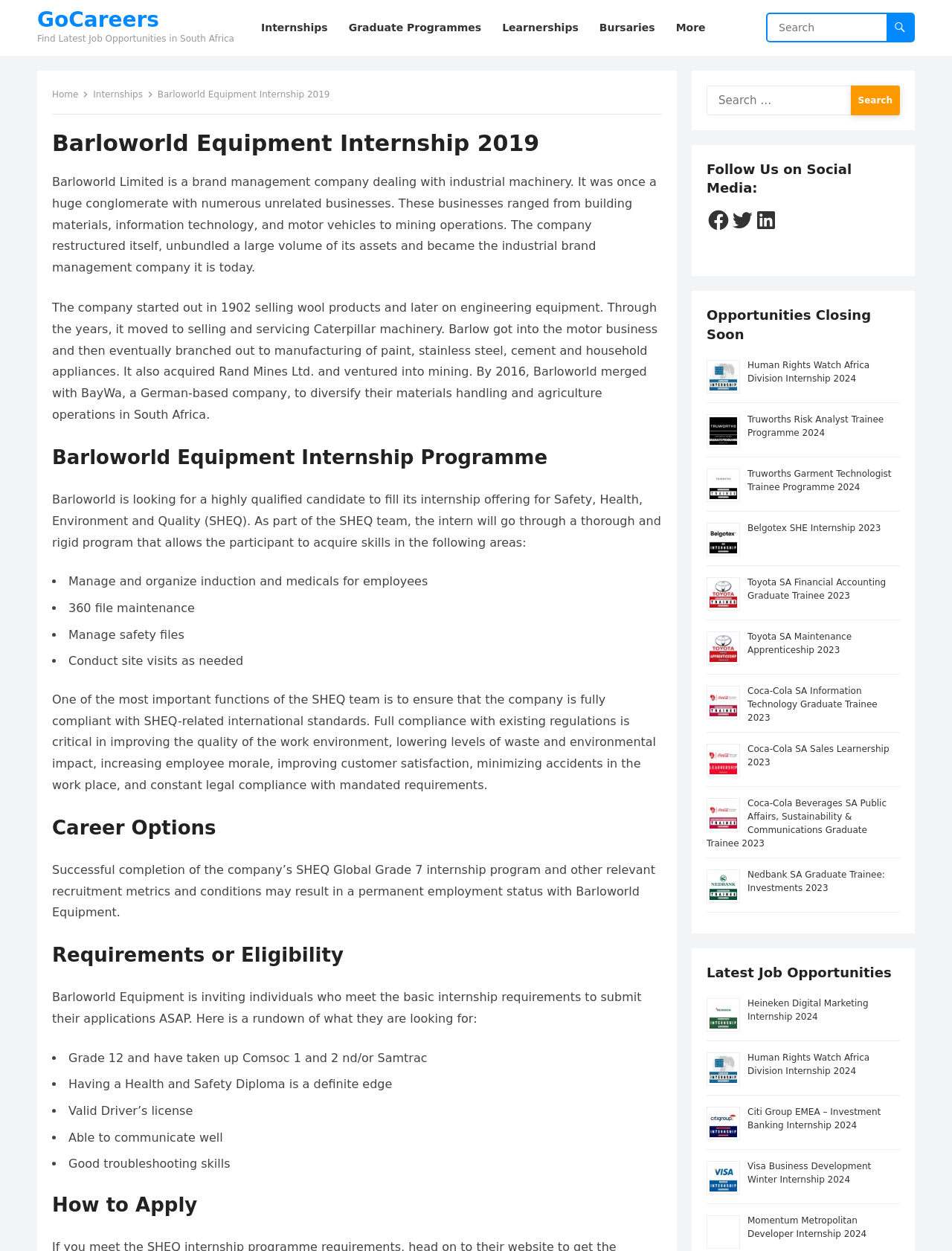Using the description: "Toyota SA Maintenance Apprenticeship 2023", determine the UI element's bounding box coordinates. Ensure the coordinates are in the format of four float numbers between 0 and 1, i.e., [left, top, right, bottom].

[0.785, 0.505, 0.895, 0.524]